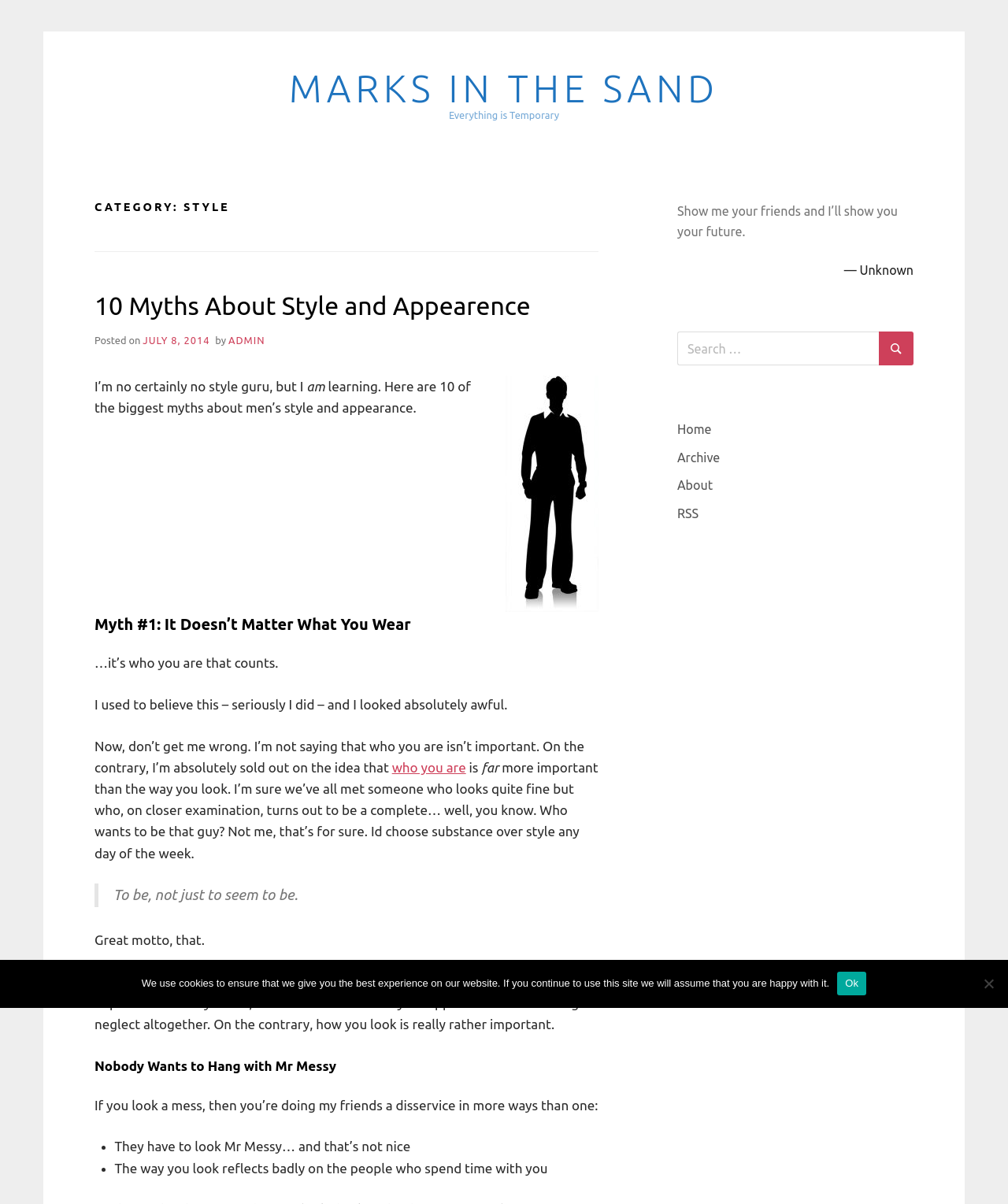What is the category of the current article?
Using the image, elaborate on the answer with as much detail as possible.

I determined the answer by looking at the header section of the webpage, where it says 'CATEGORY: STYLE'.